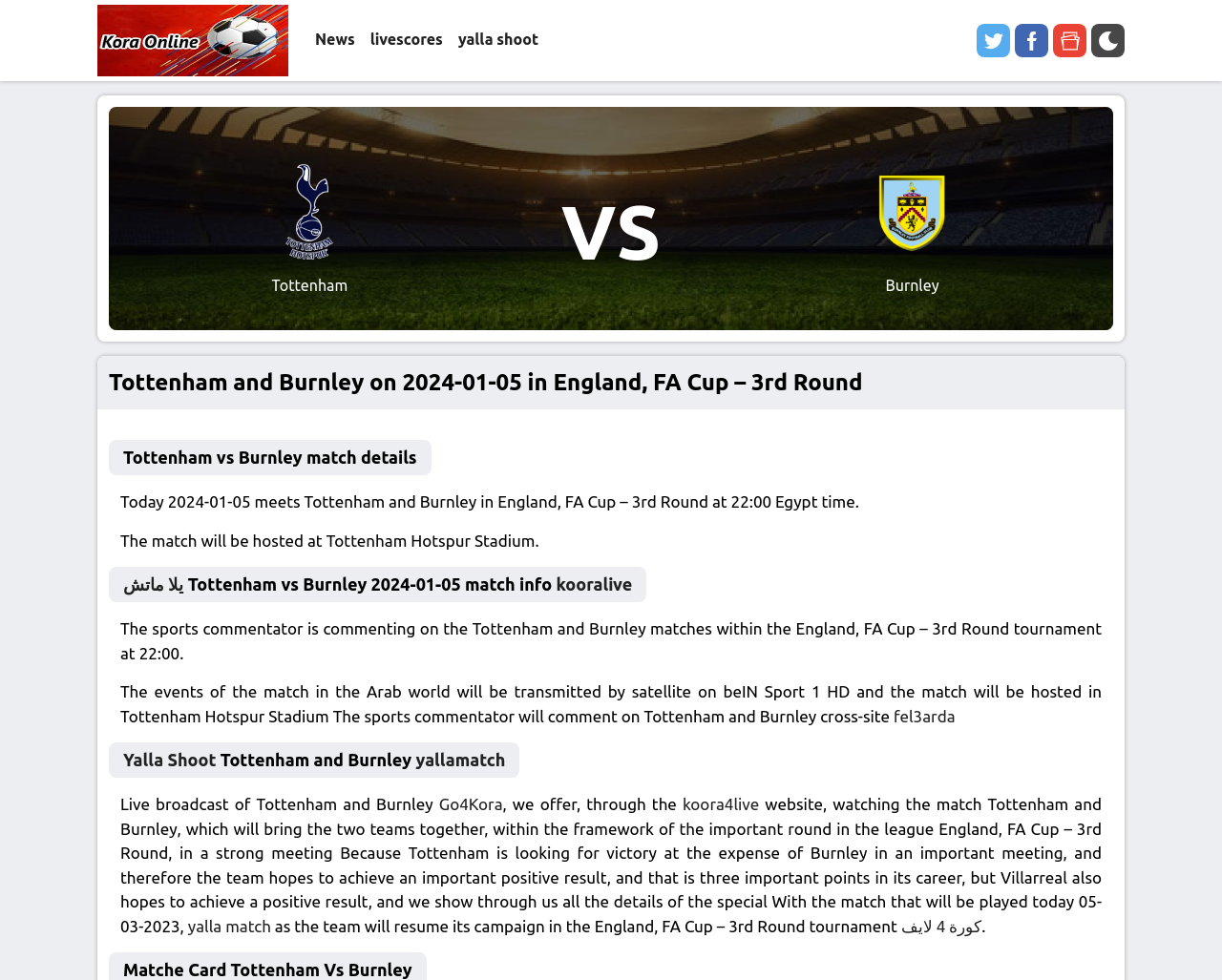Please identify the bounding box coordinates of the region to click in order to complete the task: "Click on يلا ماتش". The coordinates must be four float numbers between 0 and 1, specified as [left, top, right, bottom].

[0.101, 0.586, 0.15, 0.606]